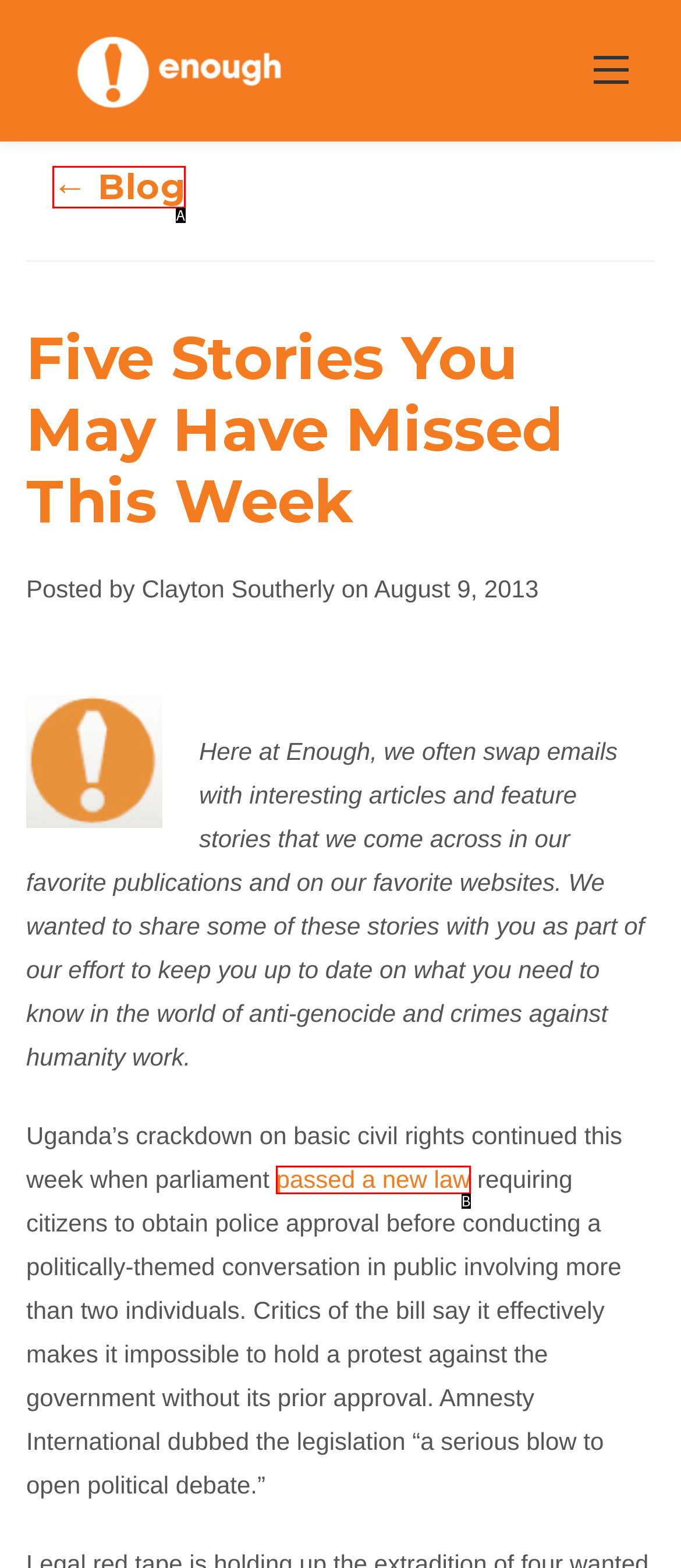Determine which HTML element best suits the description: passed a new law. Reply with the letter of the matching option.

B